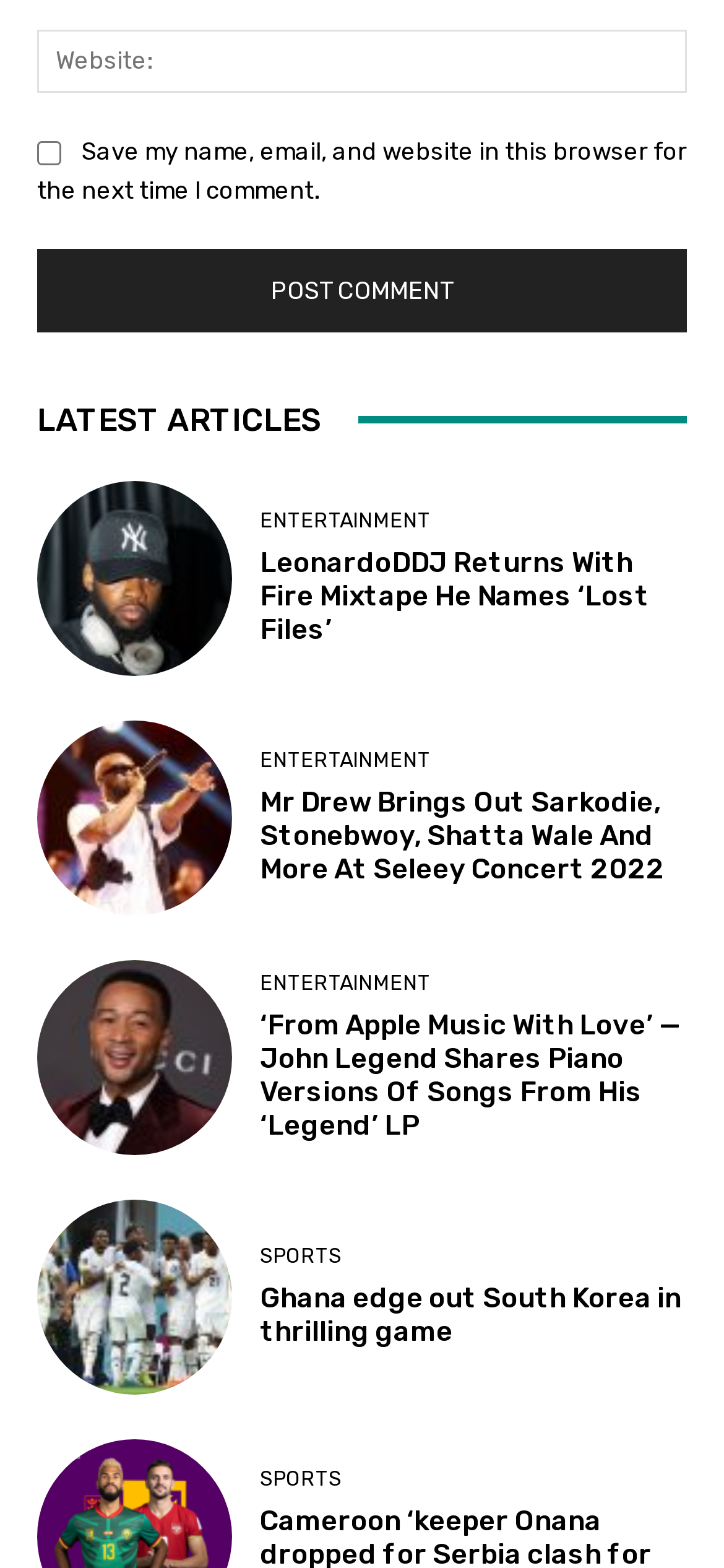Please locate the bounding box coordinates of the element that needs to be clicked to achieve the following instruction: "Enter website URL". The coordinates should be four float numbers between 0 and 1, i.e., [left, top, right, bottom].

[0.051, 0.019, 0.949, 0.059]